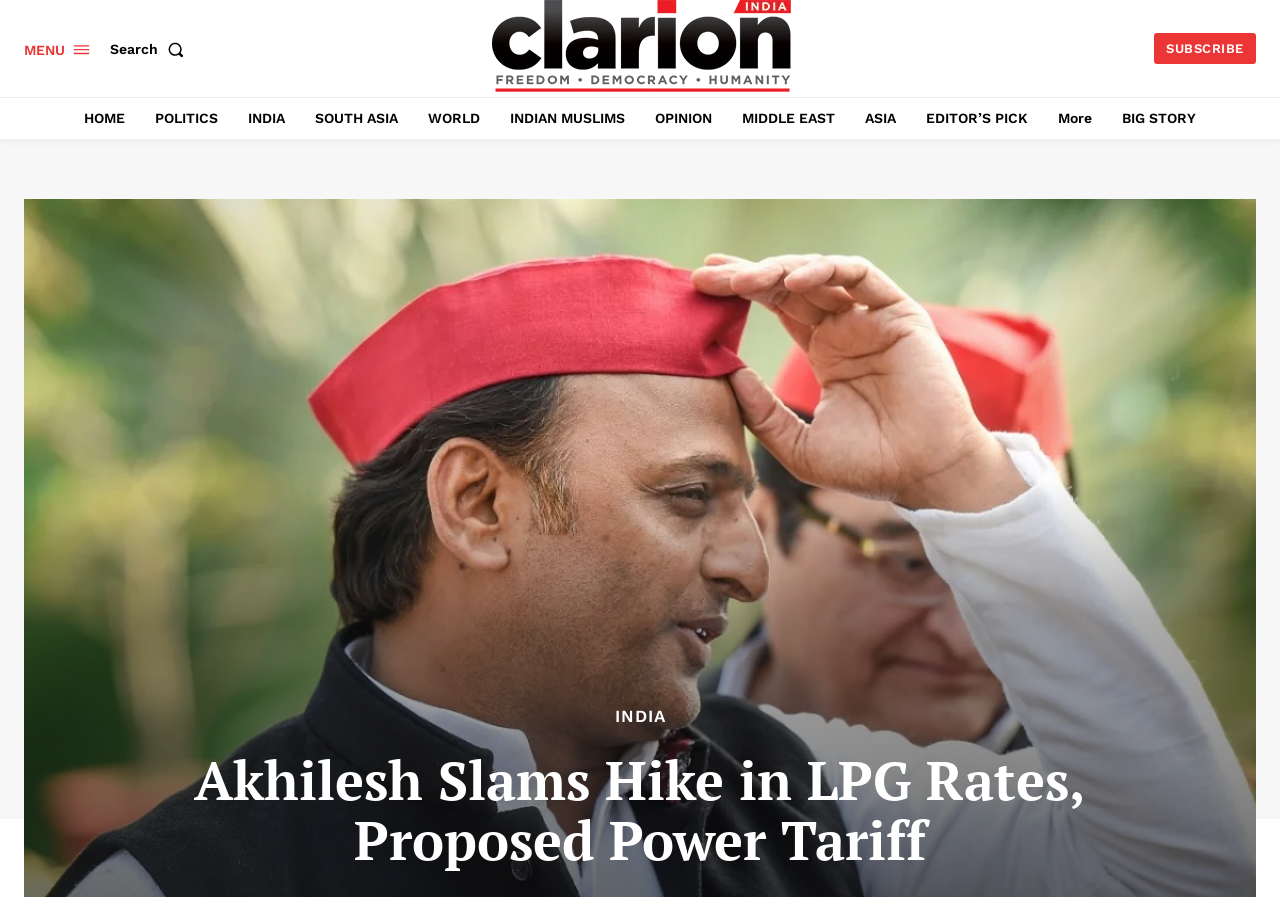What is the name of the website?
Answer the question in a detailed and comprehensive manner.

I determined the name of the website by looking at the link element with the text 'Clarion India' and an image with the same text, which is likely the website's logo.